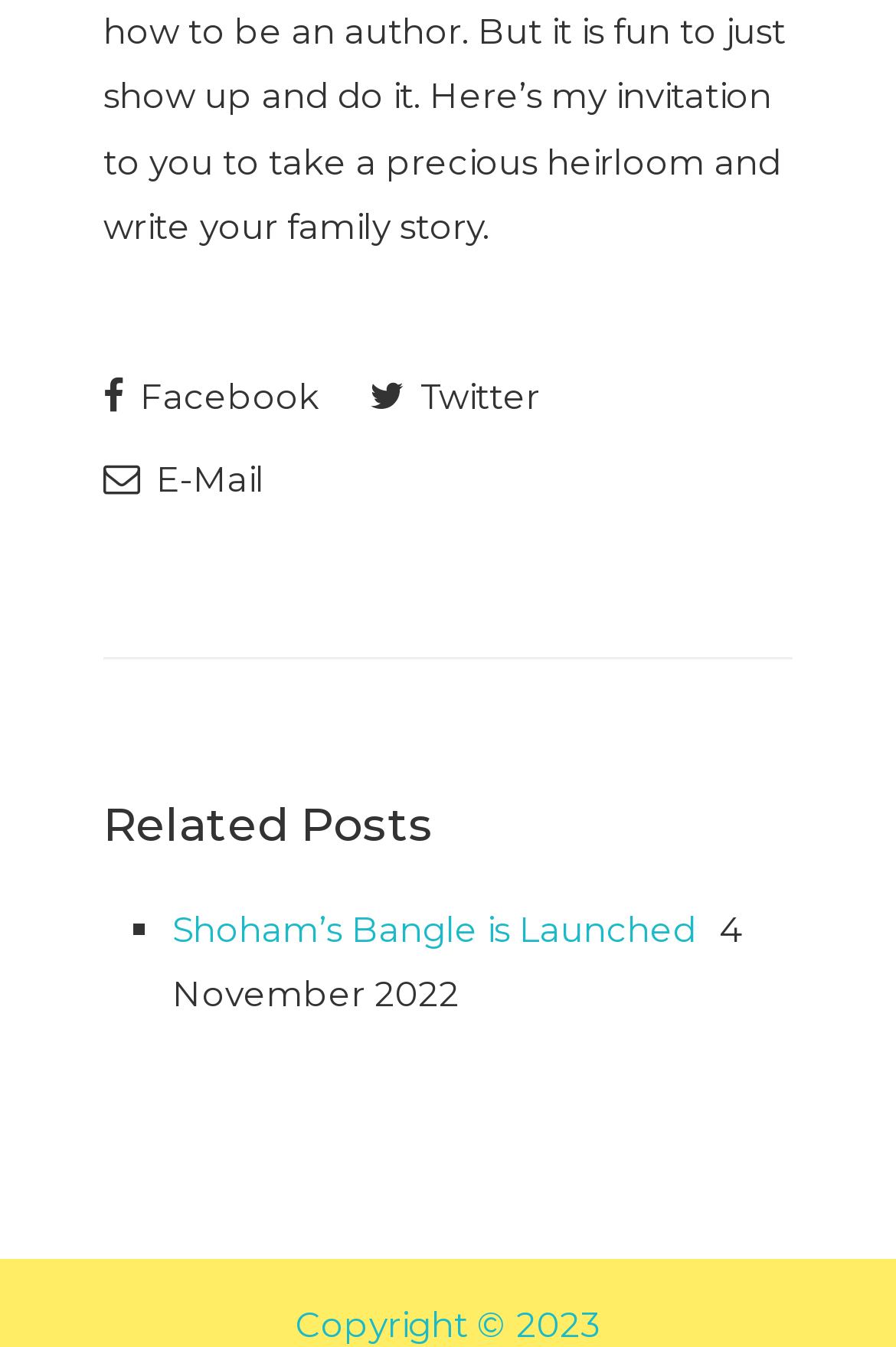Based on the element description Shoham’s Bangle is Launched, identify the bounding box coordinates for the UI element. The coordinates should be in the format (top-left x, top-left y, bottom-right x, bottom-right y) and within the 0 to 1 range.

[0.192, 0.674, 0.777, 0.706]